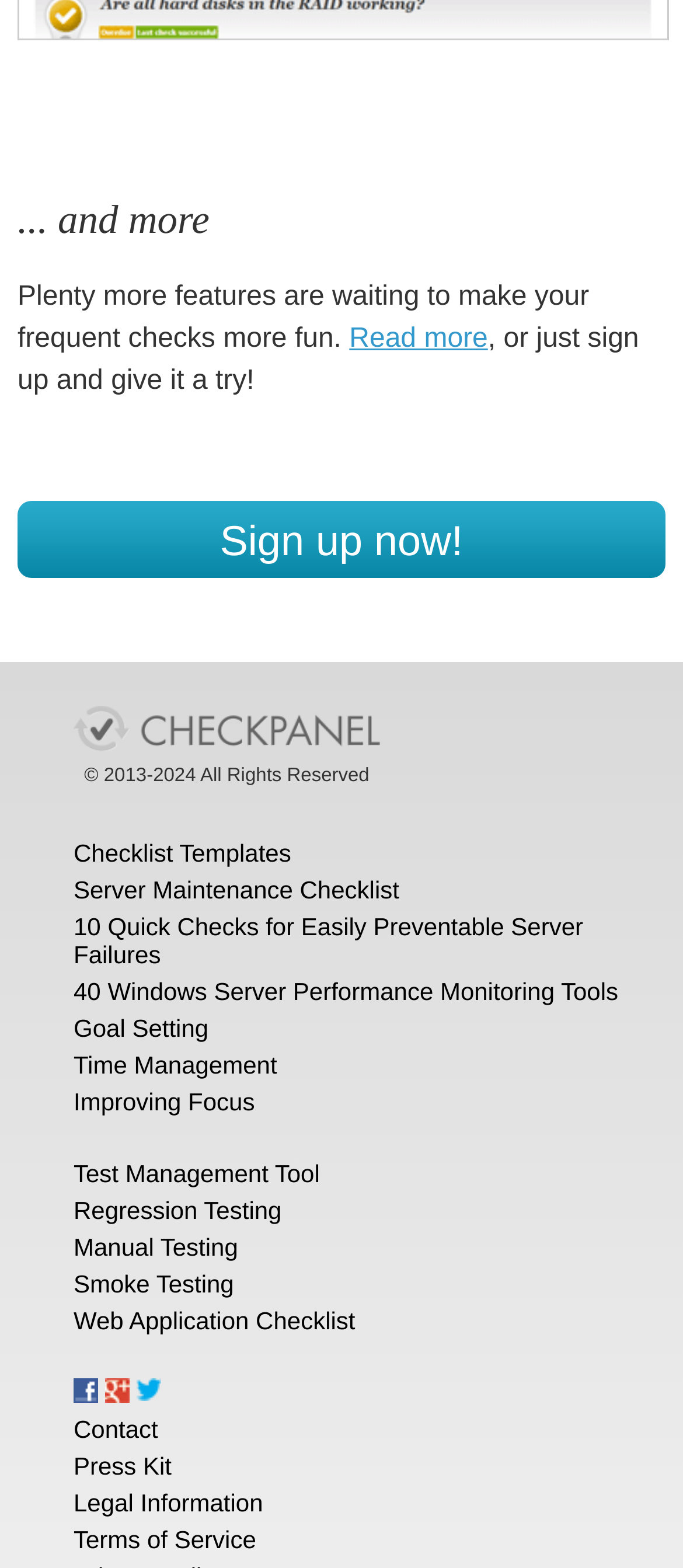Please determine the bounding box coordinates of the element to click in order to execute the following instruction: "Visit Checkpanel". The coordinates should be four float numbers between 0 and 1, specified as [left, top, right, bottom].

[0.108, 0.47, 0.556, 0.483]